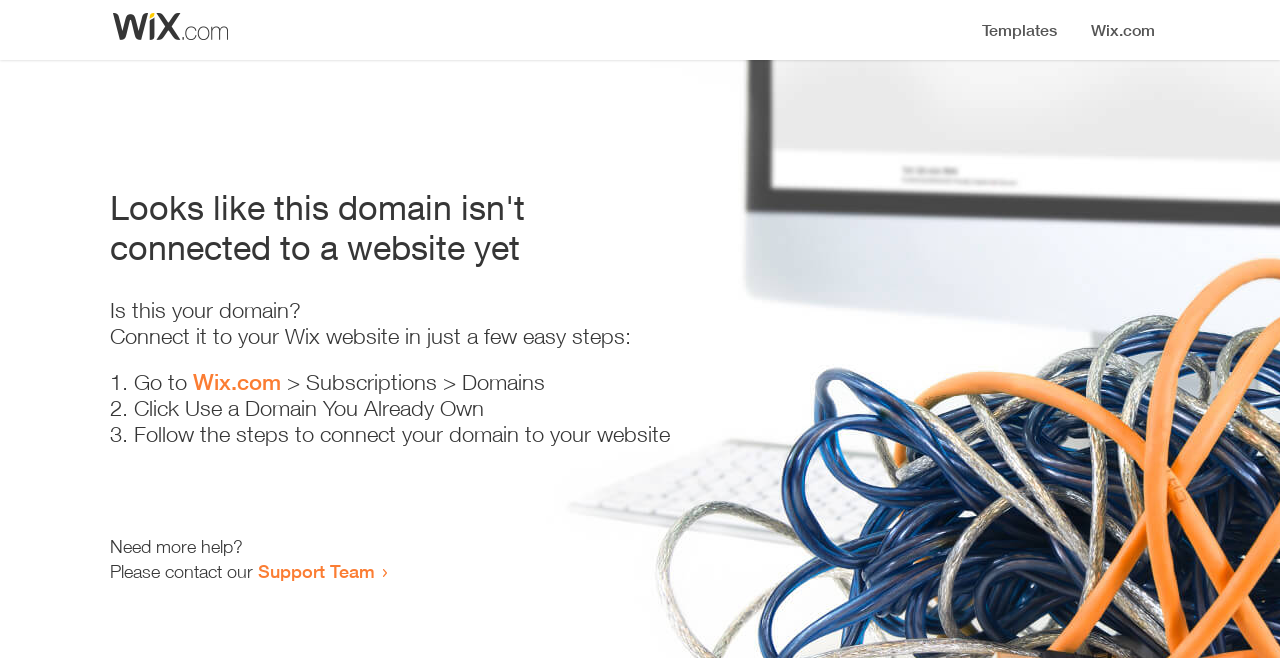What is the current status of the domain?
Please utilize the information in the image to give a detailed response to the question.

Based on the heading 'Looks like this domain isn't connected to a website yet', it is clear that the current status of the domain is not connected to a website.